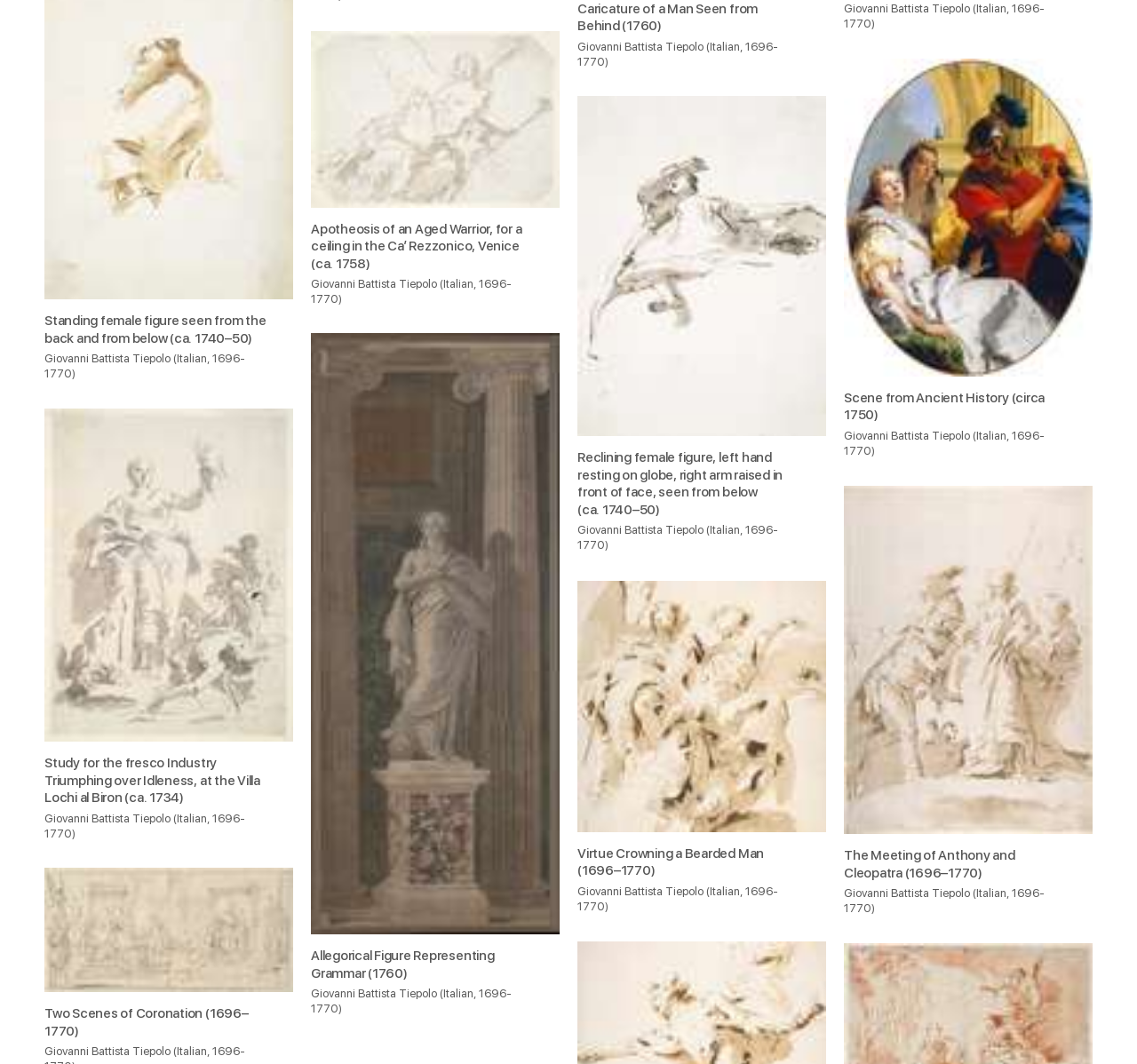Determine the bounding box coordinates of the clickable region to follow the instruction: "Explore Apotheosis of an Aged Warrior".

[0.273, 0.029, 0.492, 0.195]